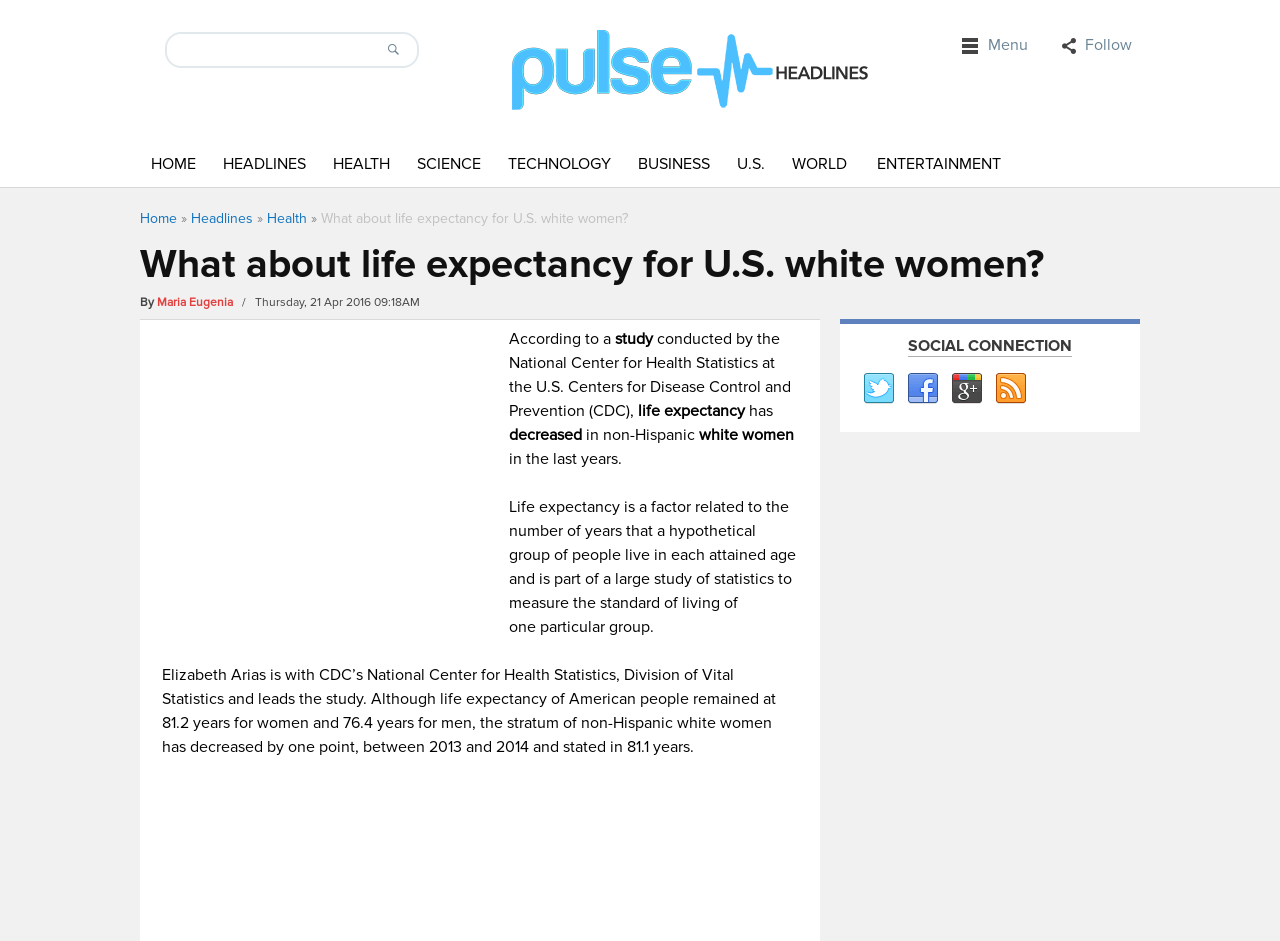Identify the bounding box coordinates of the part that should be clicked to carry out this instruction: "Click on Home".

[0.107, 0.159, 0.164, 0.189]